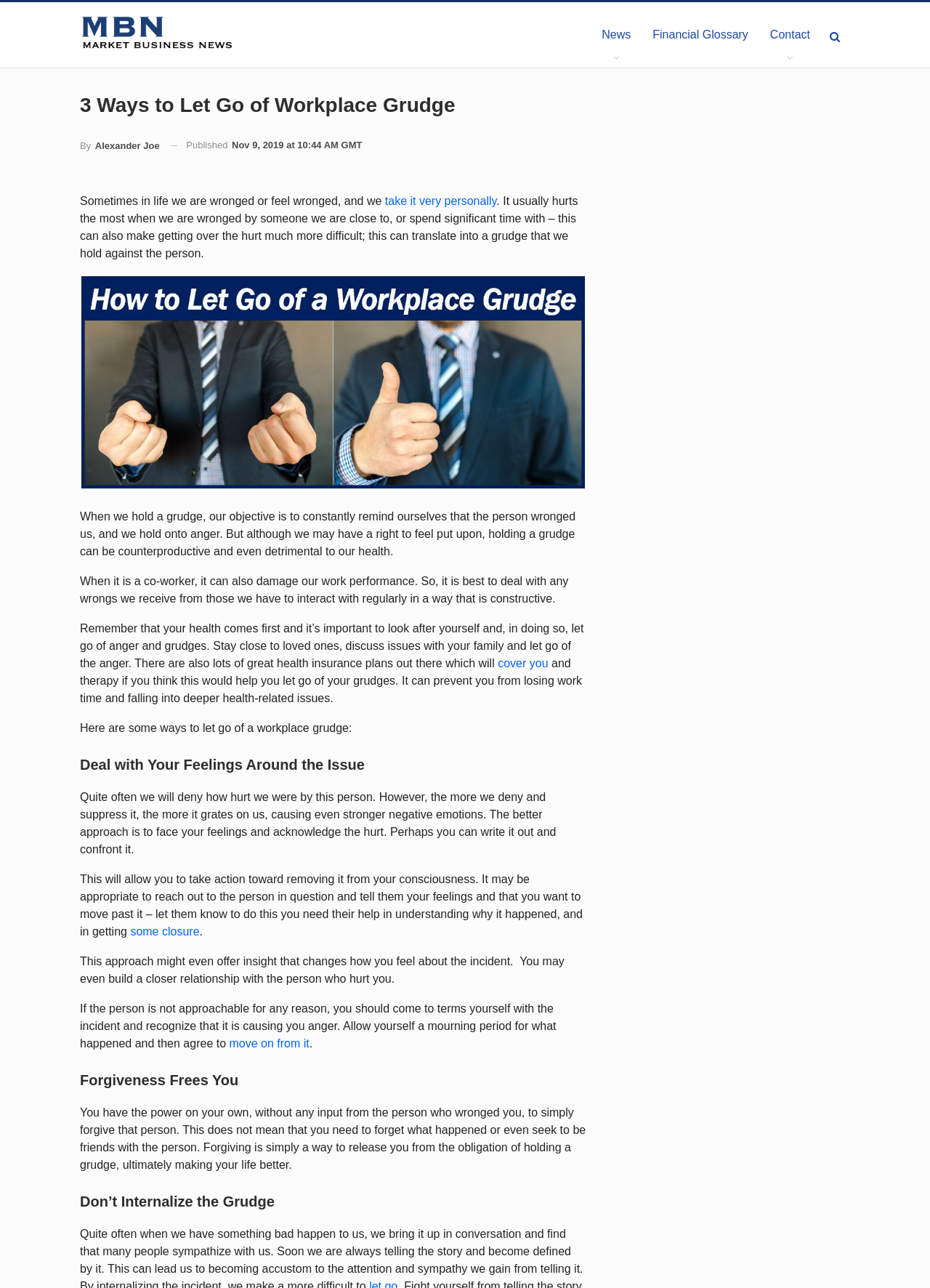Identify the main title of the webpage and generate its text content.

3 Ways to Let Go of Workplace Grudge